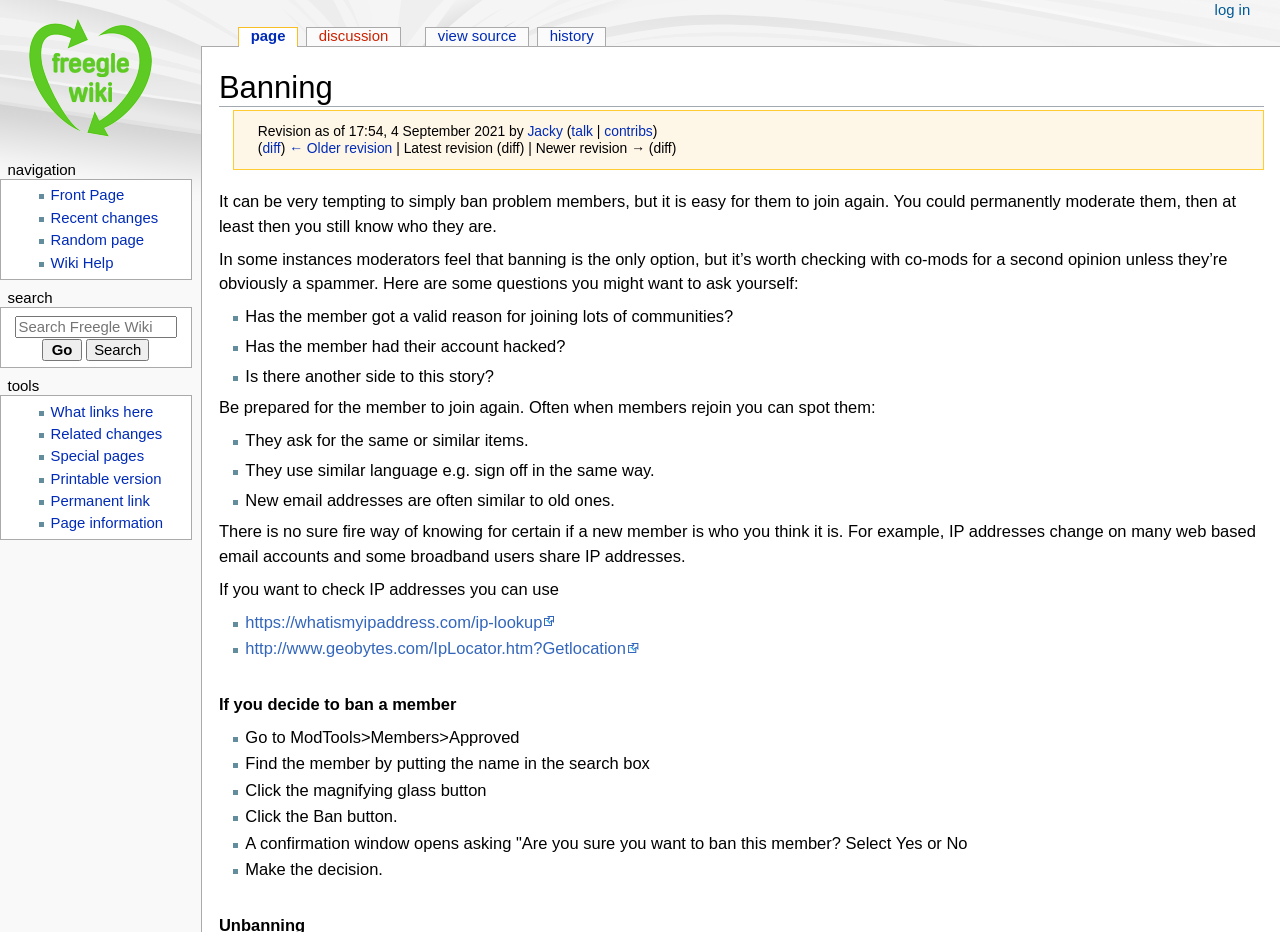Calculate the bounding box coordinates for the UI element based on the following description: "Front Page". Ensure the coordinates are four float numbers between 0 and 1, i.e., [left, top, right, bottom].

[0.039, 0.201, 0.097, 0.218]